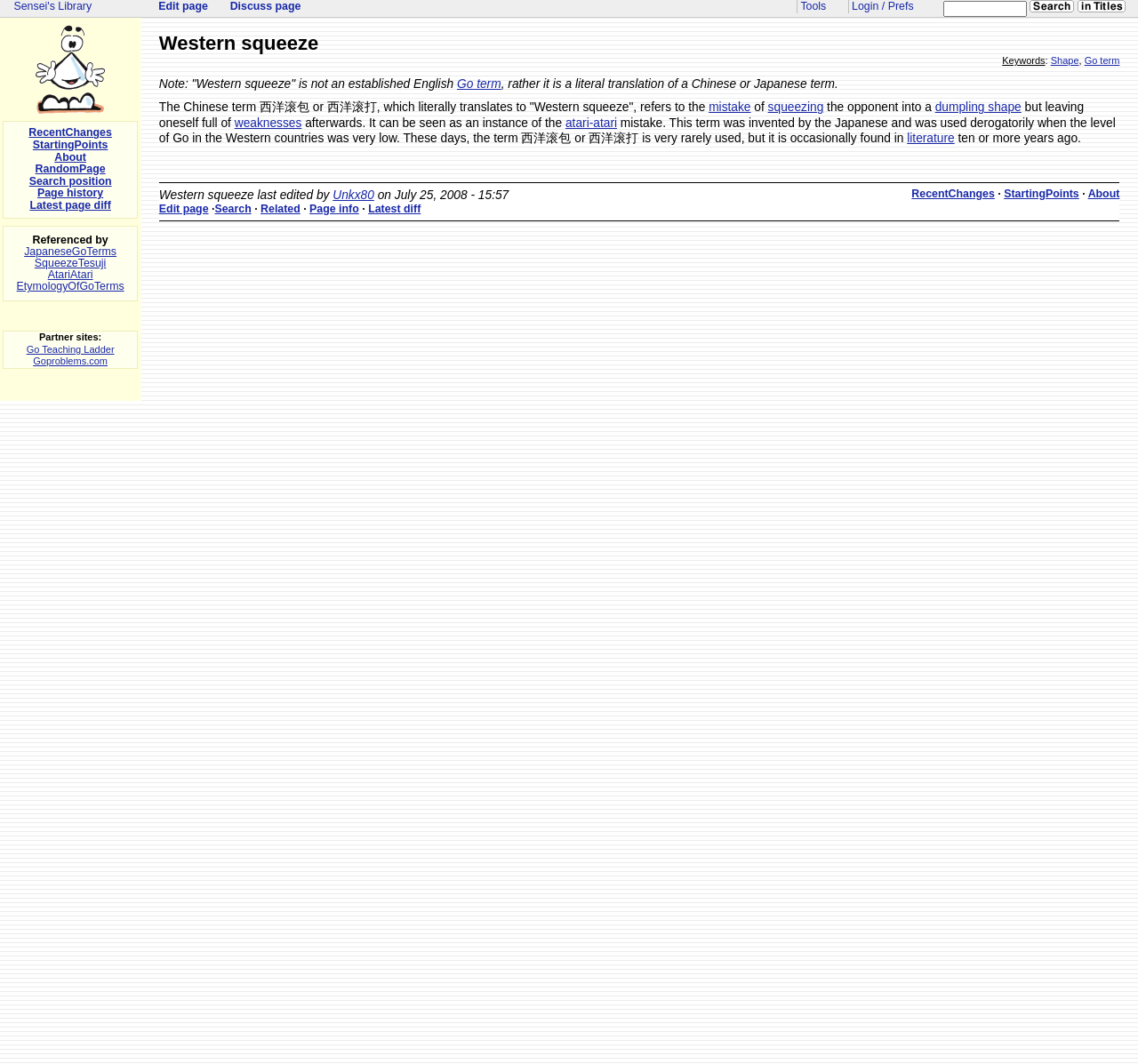What is the link to the page that shows the latest changes? From the image, respond with a single word or brief phrase.

RecentChanges